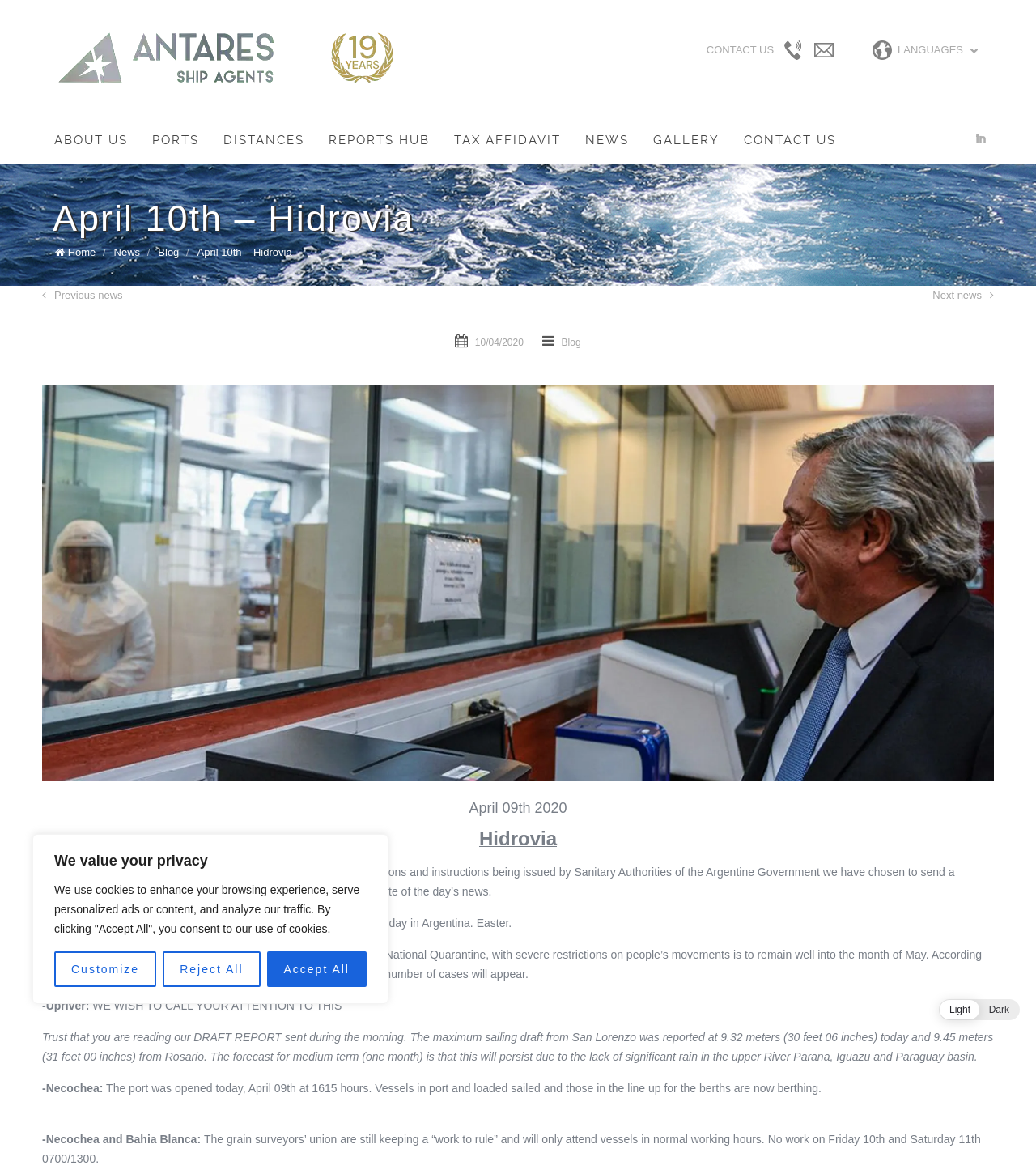Please determine and provide the text content of the webpage's heading.

April 10th – Hidrovia